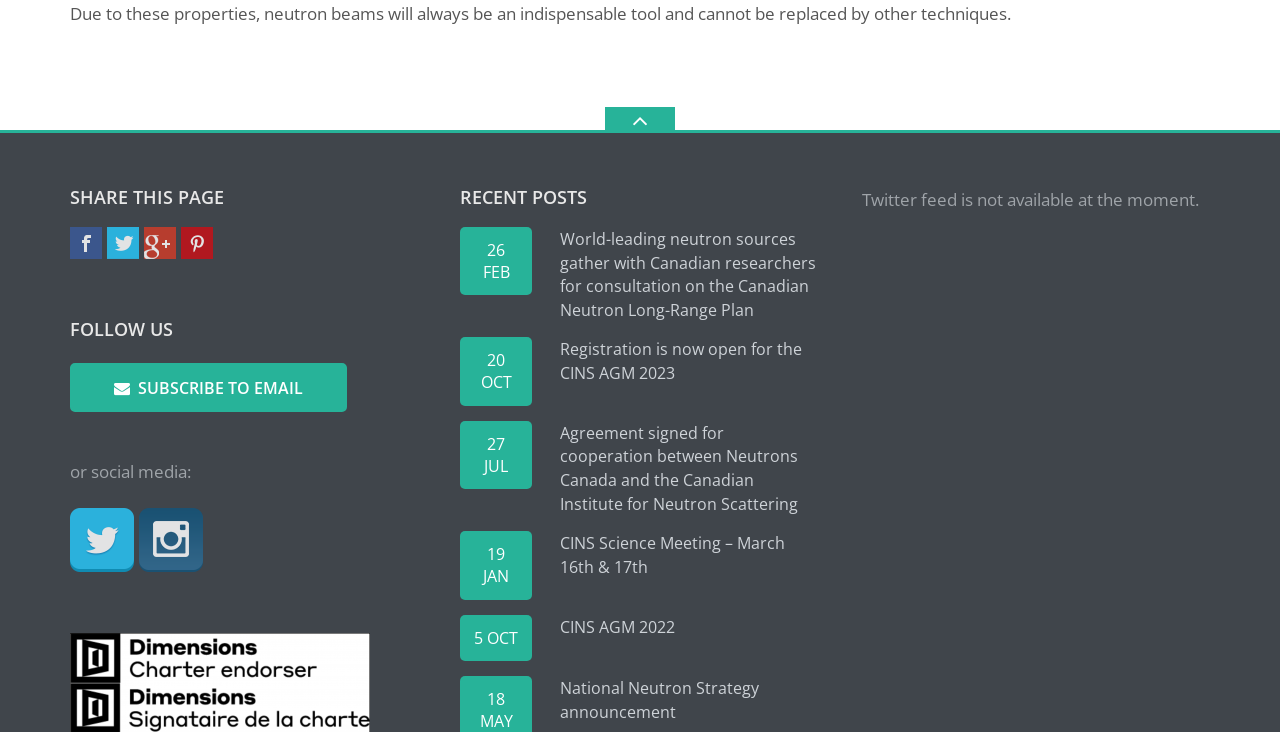Extract the bounding box for the UI element that matches this description: "Last Wilderness, The".

None